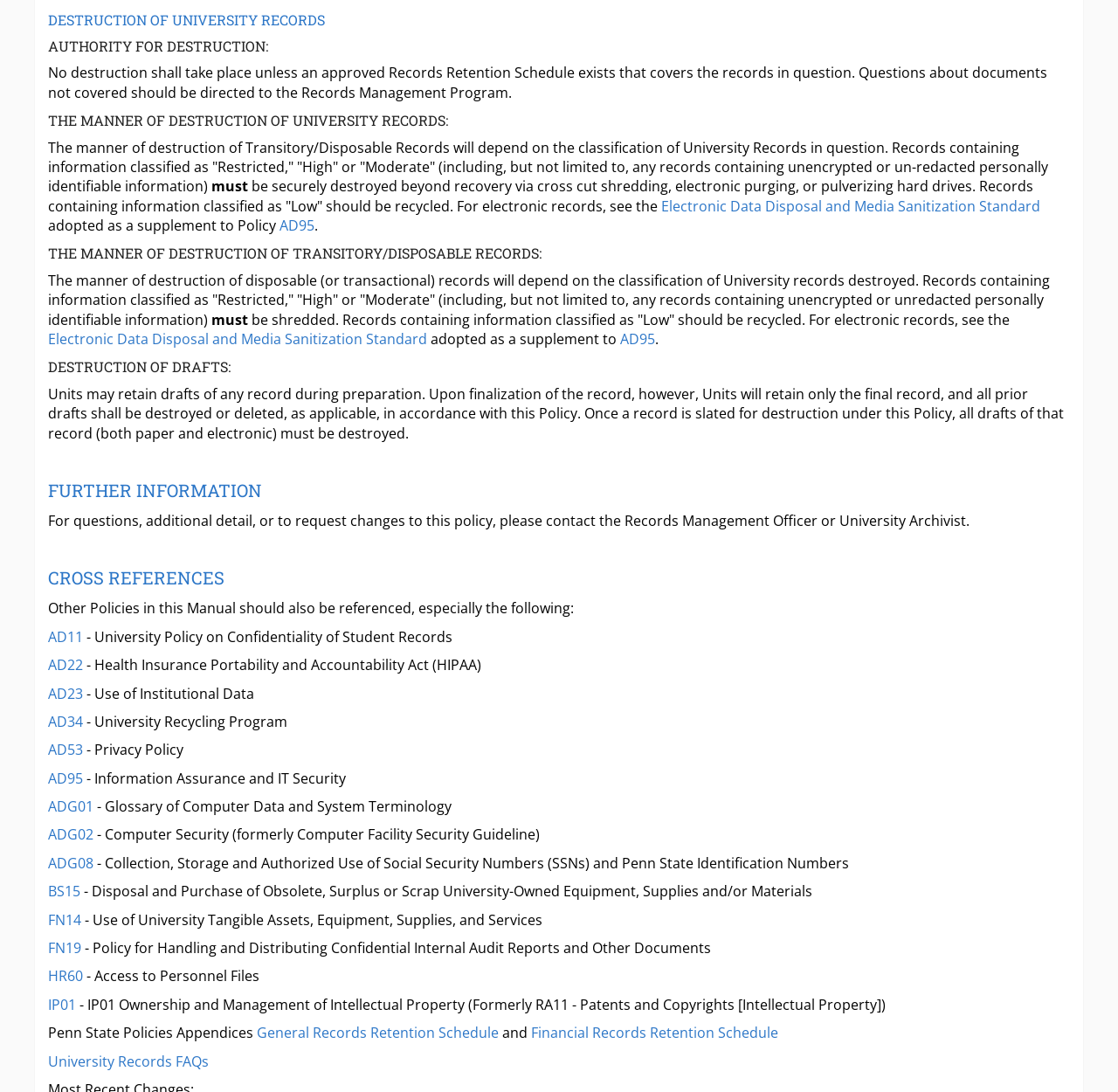What is the purpose of retaining drafts of records?
Refer to the image and offer an in-depth and detailed answer to the question.

As mentioned in the section 'DESTRUCTION OF DRAFTS', units may retain drafts of any record during preparation. However, once the record is finalized, all prior drafts must be destroyed or deleted, as applicable, in accordance with this policy.